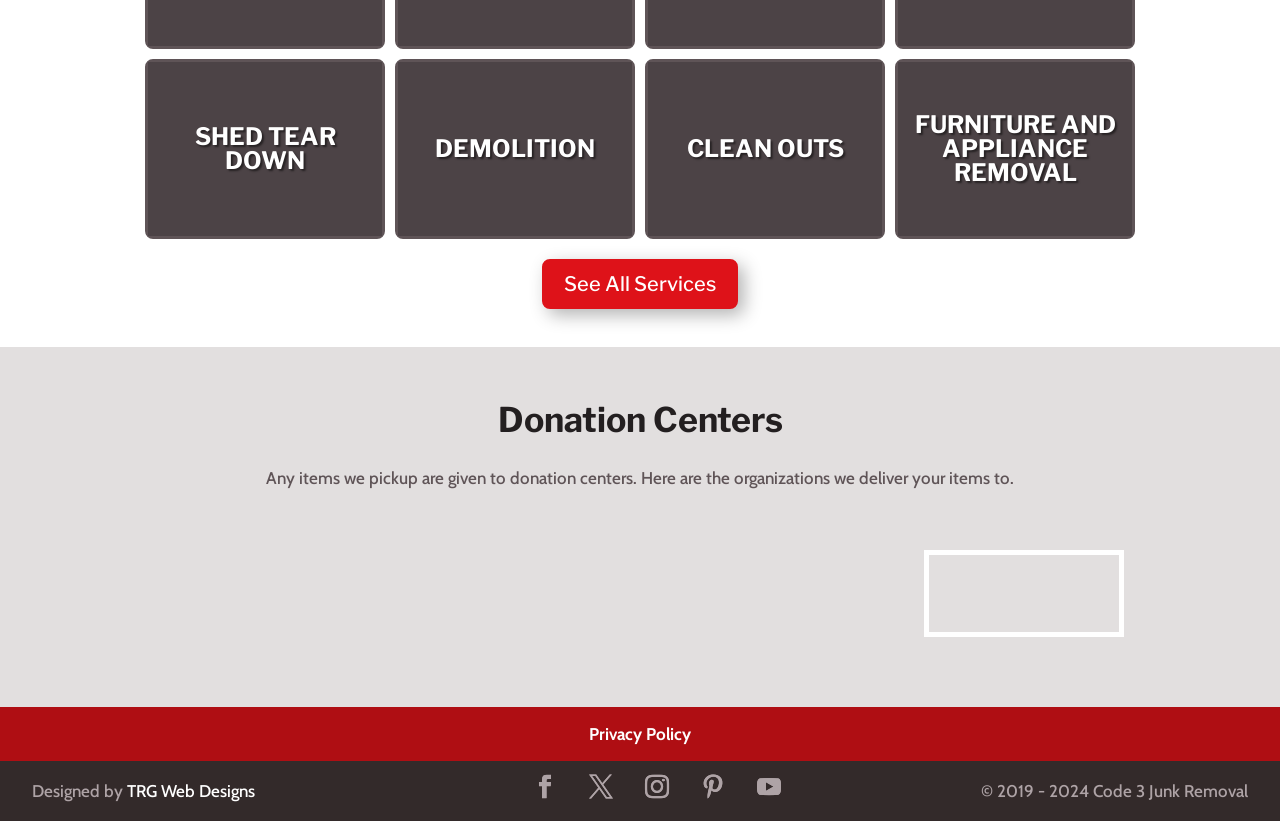Please determine the bounding box coordinates of the area that needs to be clicked to complete this task: 'Learn about 'Green China''. The coordinates must be four float numbers between 0 and 1, formatted as [left, top, right, bottom].

None